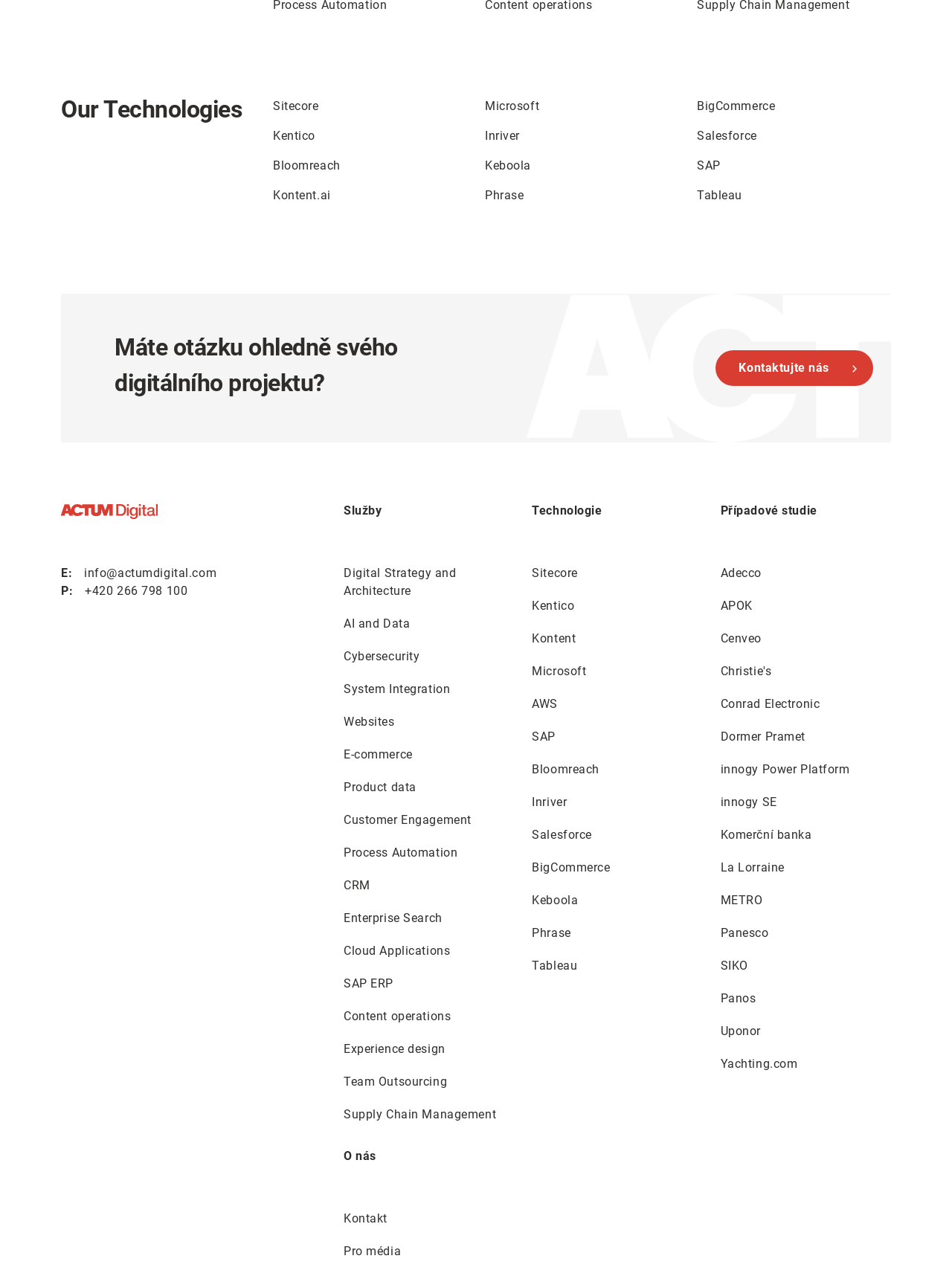Find the bounding box coordinates of the element to click in order to complete the given instruction: "View the 'Digital Strategy and Architecture' service."

[0.361, 0.441, 0.54, 0.469]